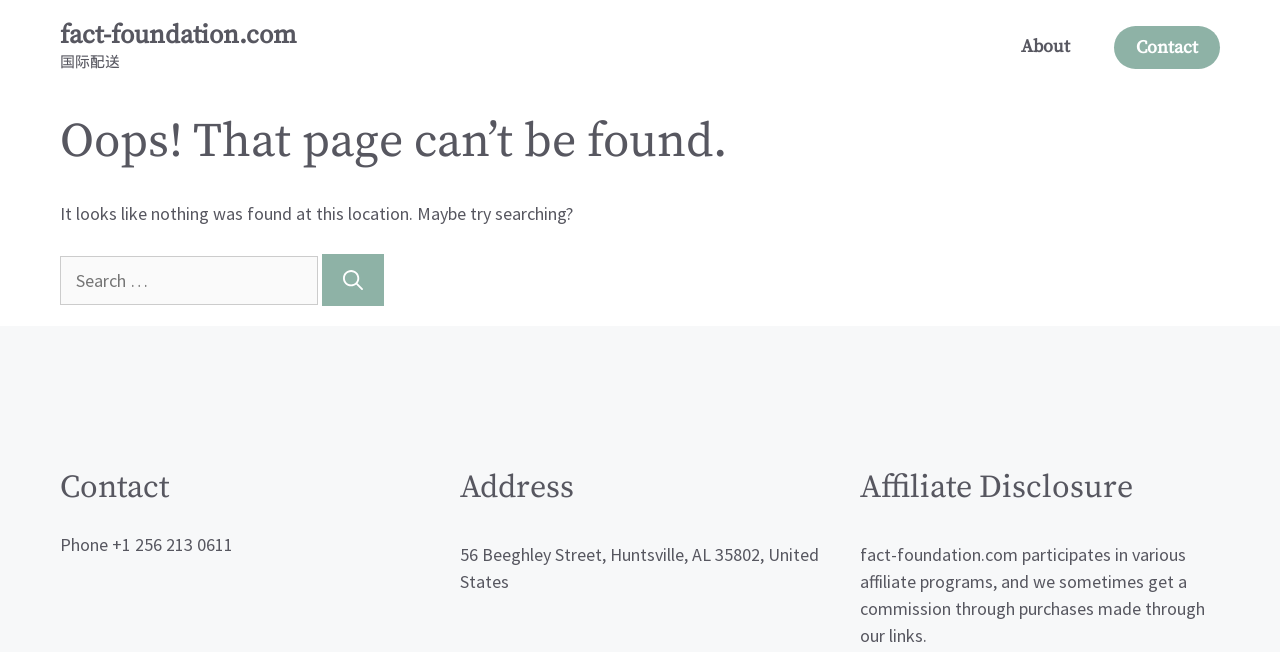What is the phone number of the contact?
Answer the question with a thorough and detailed explanation.

The phone number of the contact can be found in the complementary section on the right side of the page, under the 'Contact' heading, where it says 'Phone +1 256 213 0611'.